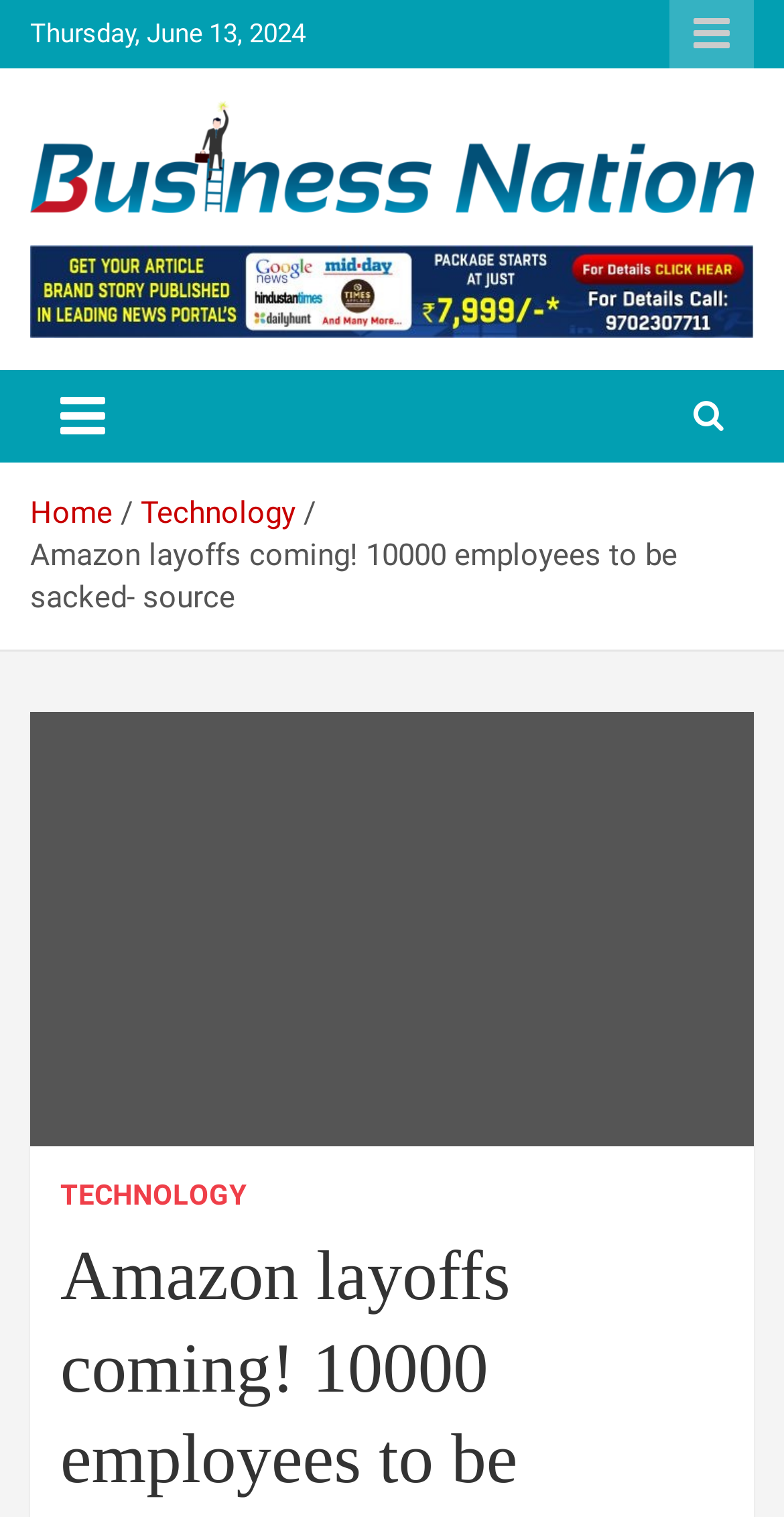Analyze the image and answer the question with as much detail as possible: 
What is the text above the figure on the webpage?

I found a figure on the webpage with bounding box coordinates [0.038, 0.469, 0.962, 0.755]. Above this figure, I found the text 'Amazon layoffs coming! 10000 employees to be sacked- source' with bounding box coordinates [0.038, 0.353, 0.864, 0.405].